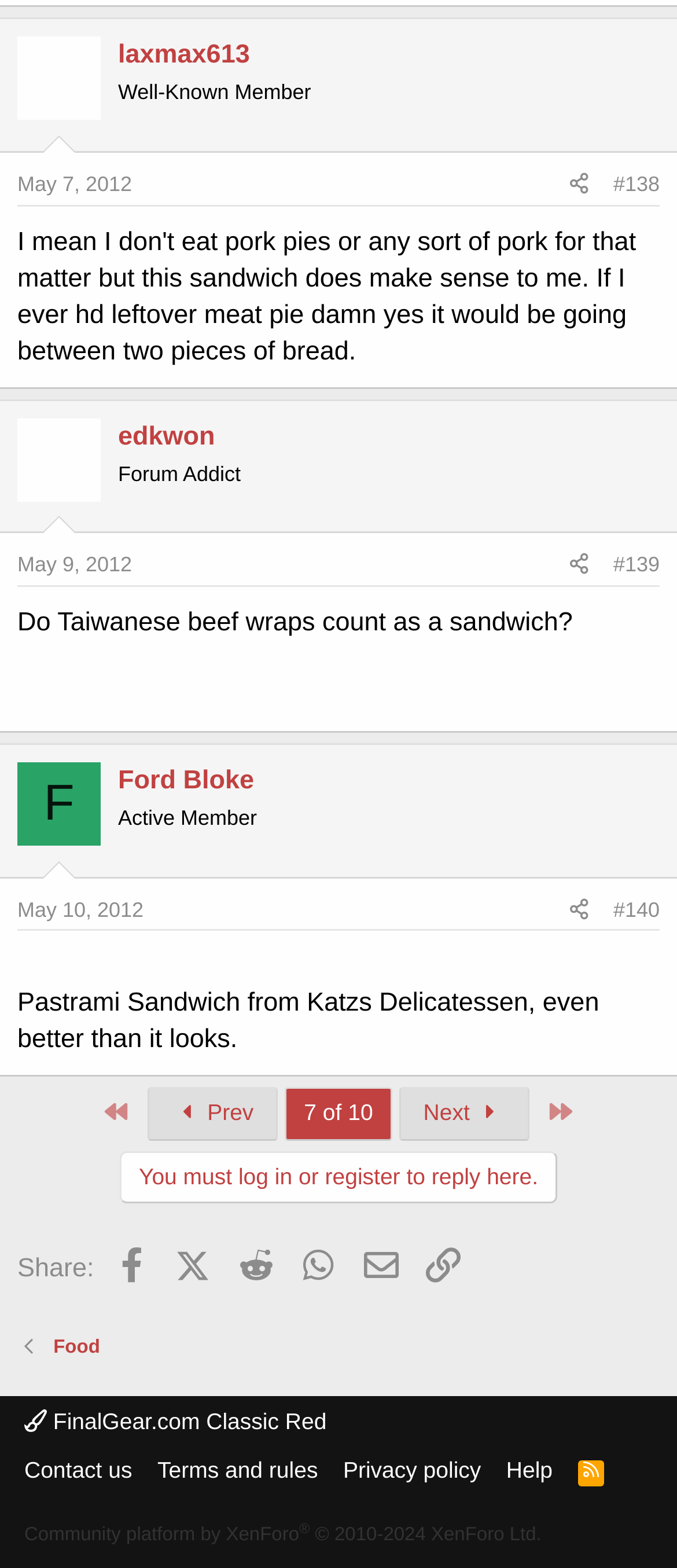Identify the bounding box coordinates of the section to be clicked to complete the task described by the following instruction: "Contact us". The coordinates should be four float numbers between 0 and 1, formatted as [left, top, right, bottom].

[0.026, 0.927, 0.206, 0.948]